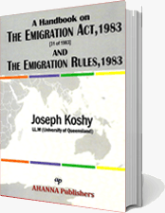Give a one-word or short-phrase answer to the following question: 
What is the background of the book cover?

A map